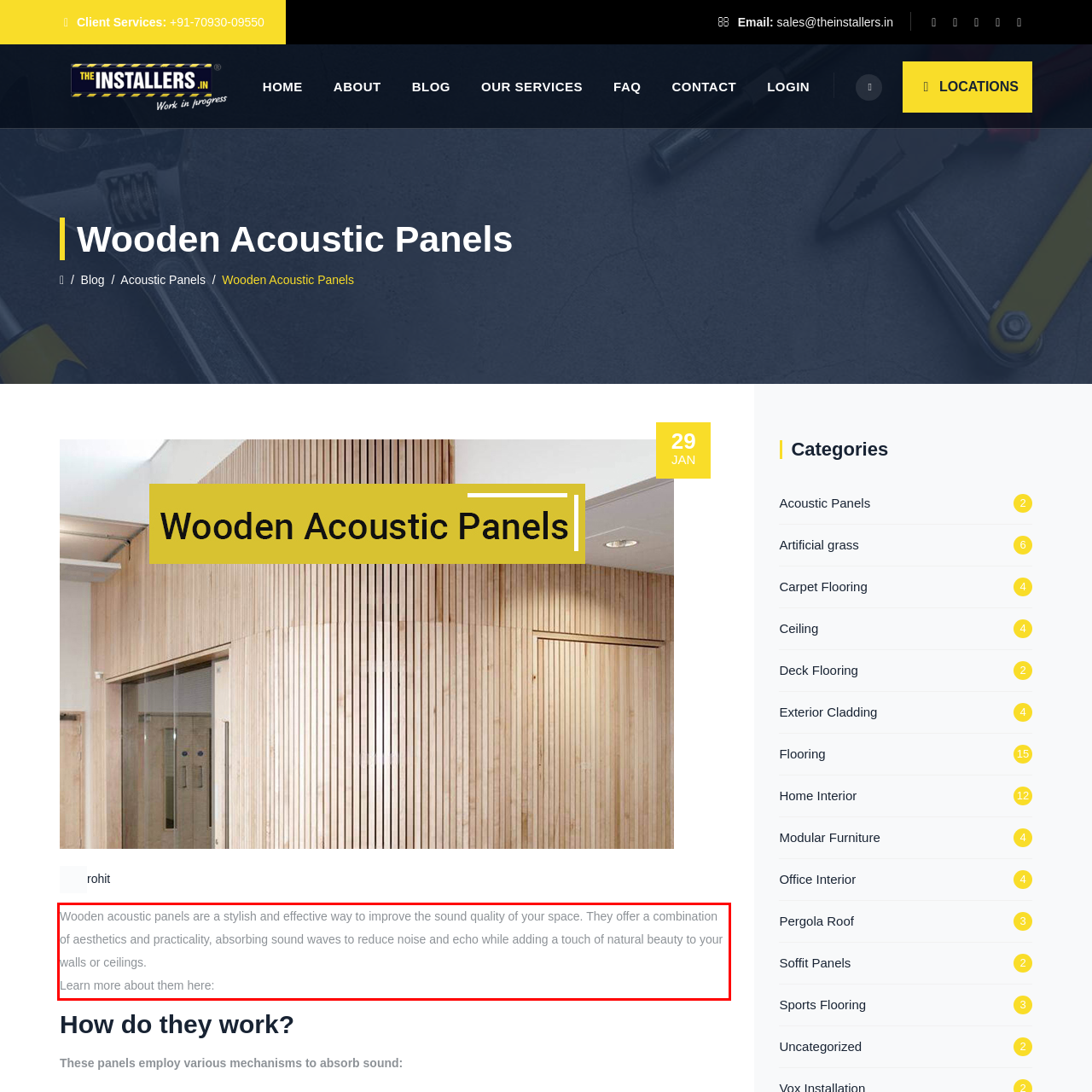Please recognize and transcribe the text located inside the red bounding box in the webpage image.

Wooden acoustic panels are a stylish and effective way to improve the sound quality of your space. They offer a combination of aesthetics and practicality, absorbing sound waves to reduce noise and echo while adding a touch of natural beauty to your walls or ceilings. Learn more about them here: